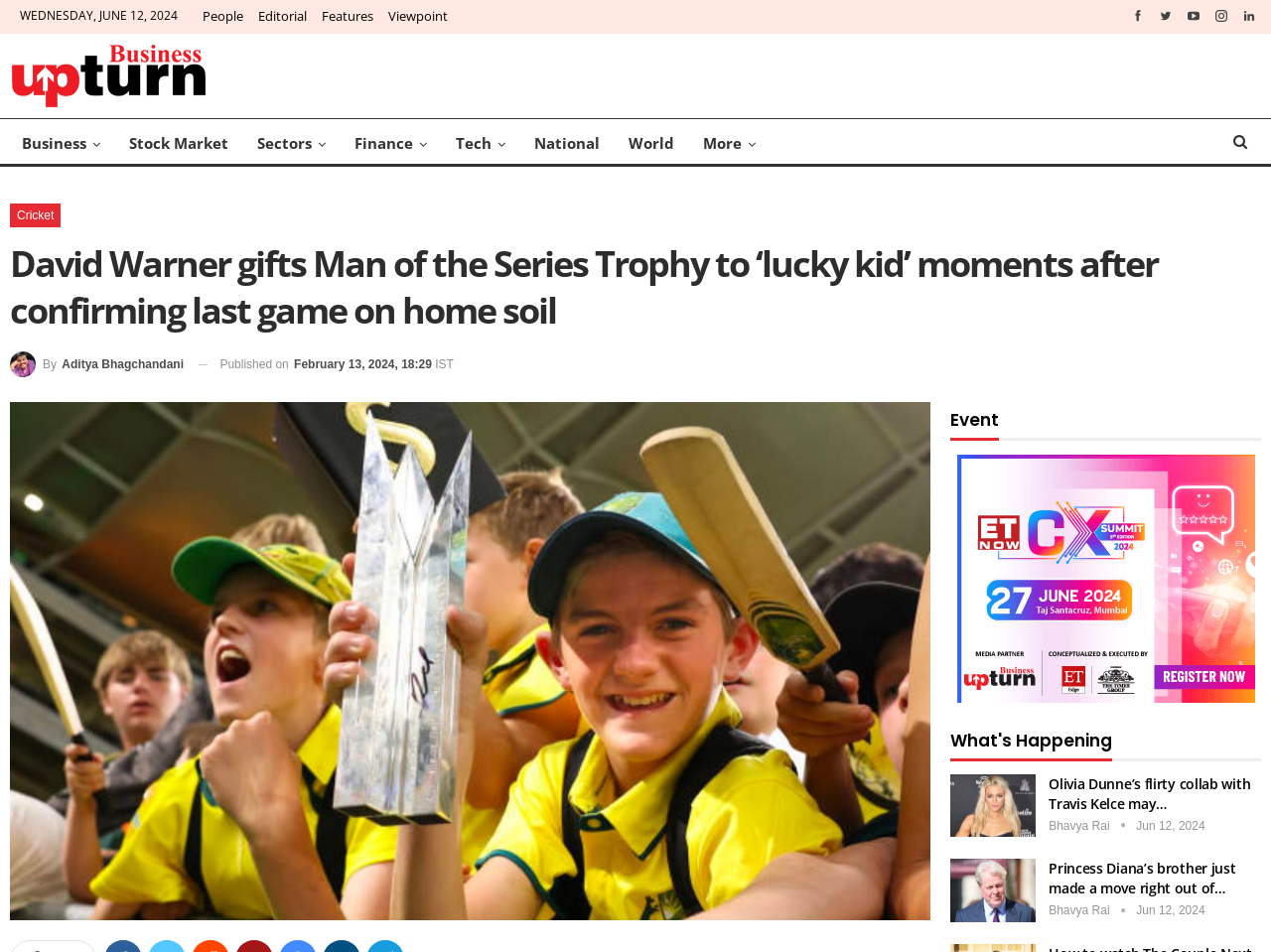What is the date of the article?
Refer to the image and provide a concise answer in one word or phrase.

February 13, 2024